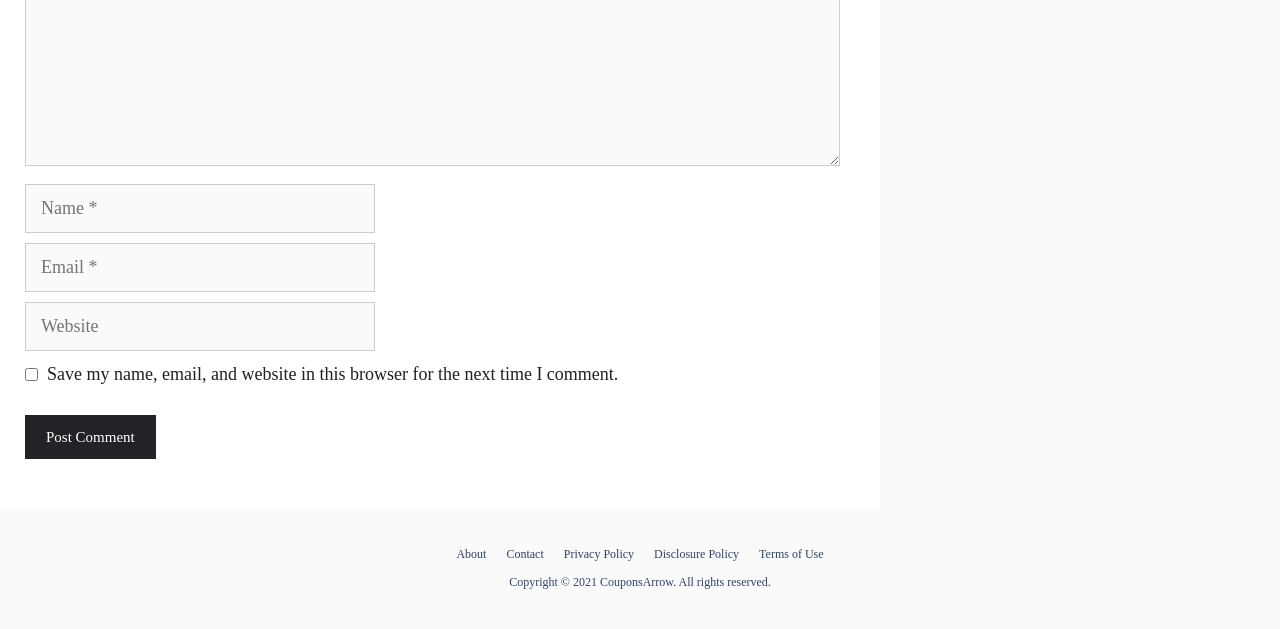Identify the bounding box coordinates of the section that should be clicked to achieve the task described: "Check the save comment information box".

[0.02, 0.584, 0.03, 0.605]